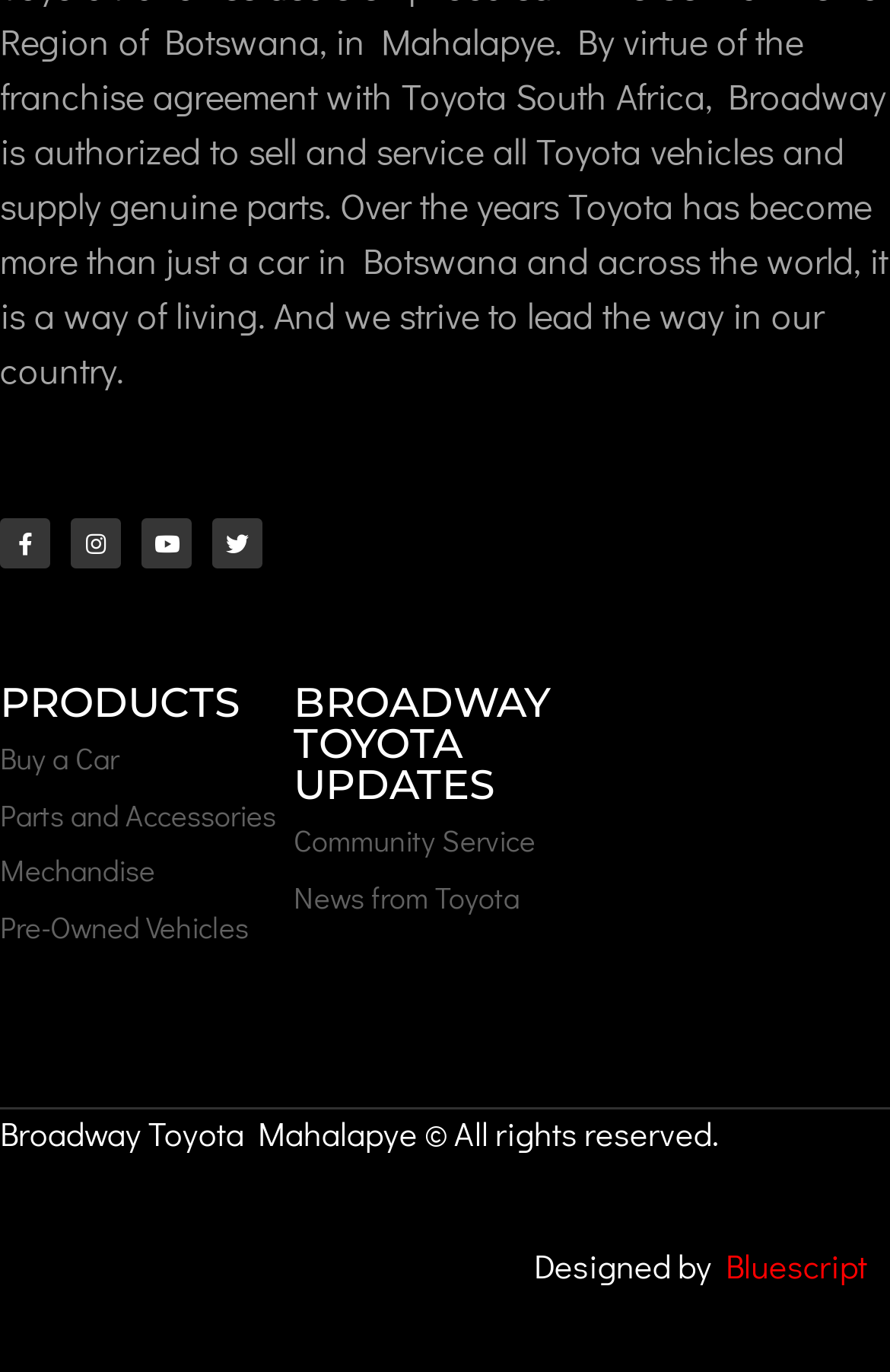Using the elements shown in the image, answer the question comprehensively: How many main categories are under 'PRODUCTS'?

The number of main categories under 'PRODUCTS' can be determined by counting the link elements under the 'PRODUCTS' heading. There are four link elements: 'Buy a Car', 'Parts and Accessories', 'Mechandise', and 'Pre-Owned Vehicles'.